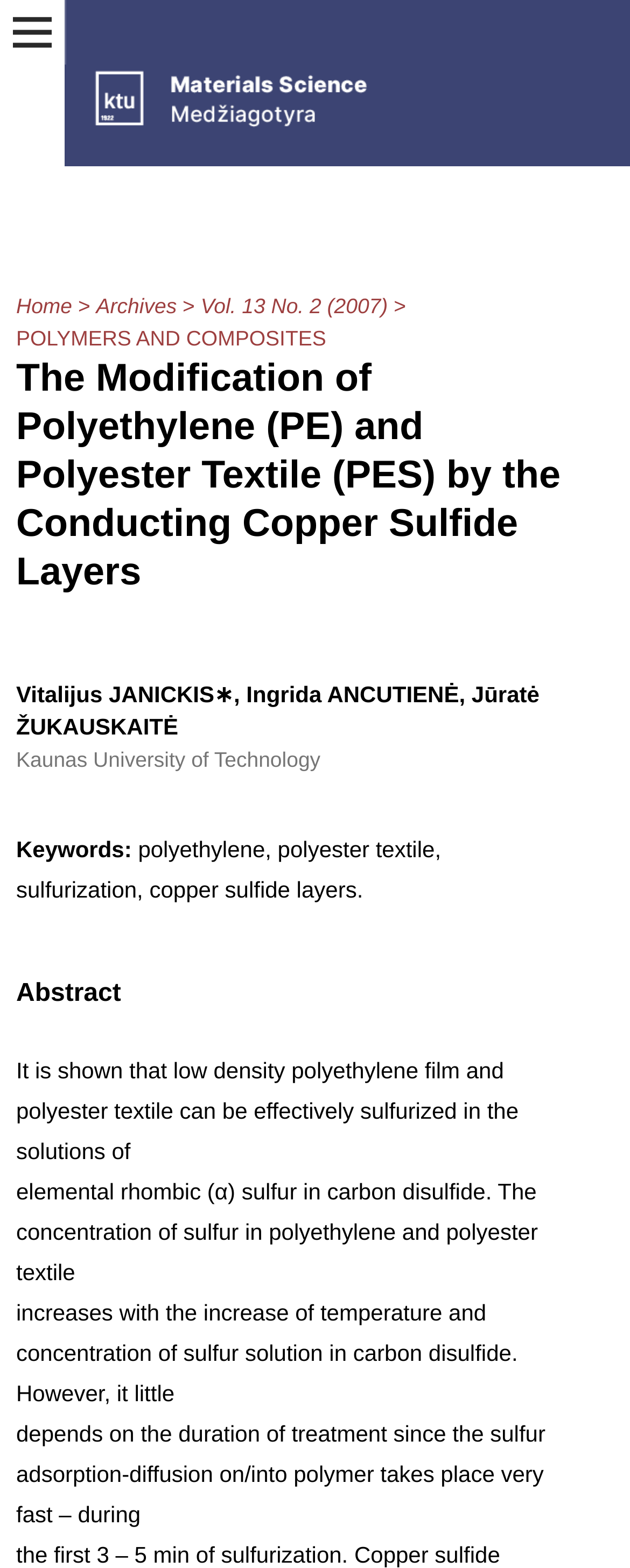Determine the webpage's heading and output its text content.

The Modification of Polyethylene (PE) and Polyester Textile (PES) by the Conducting Copper Sulfide Layers